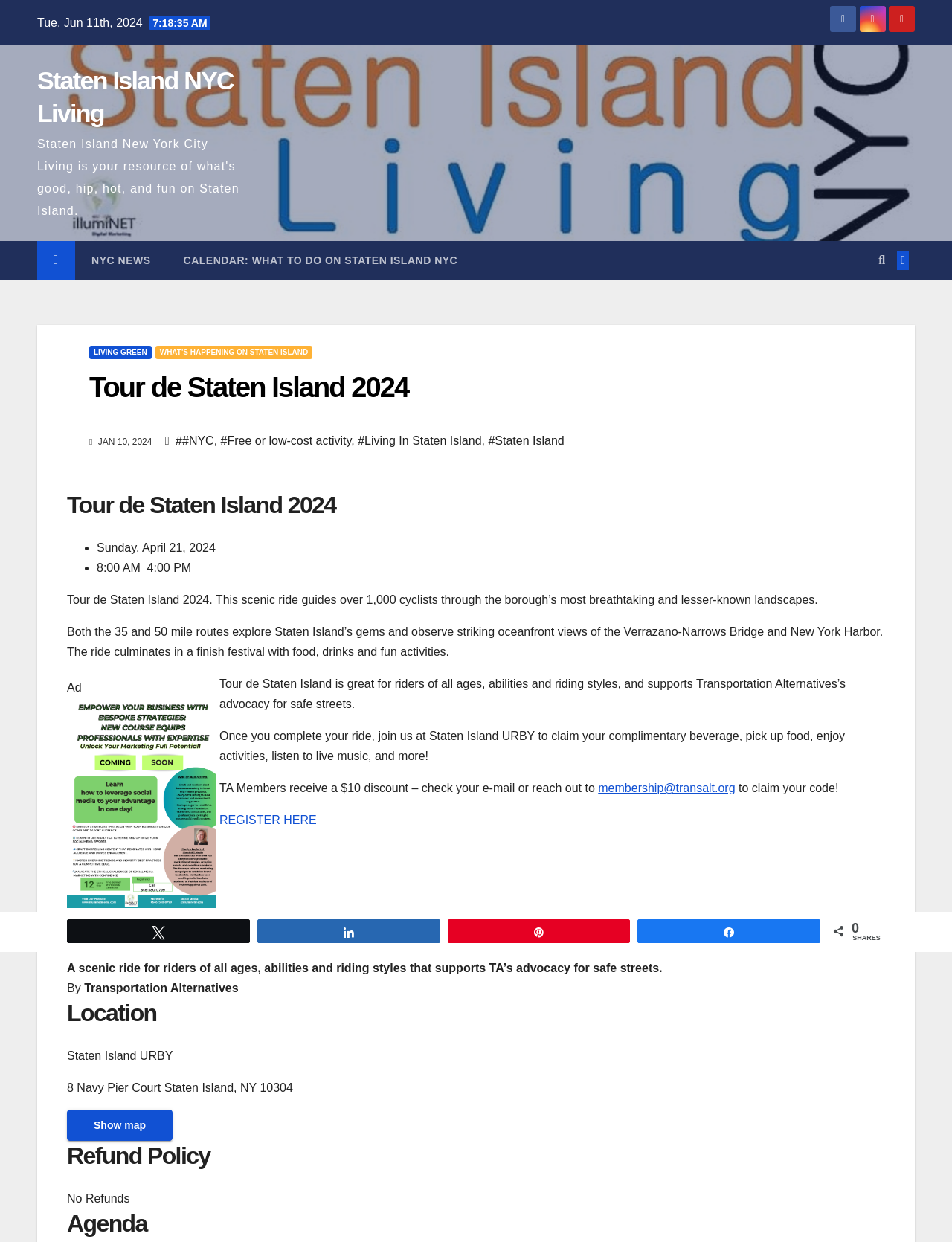Locate the bounding box coordinates of the element I should click to achieve the following instruction: "Check the 'Tour de Staten Island 2024' event details".

[0.07, 0.297, 0.906, 0.327]